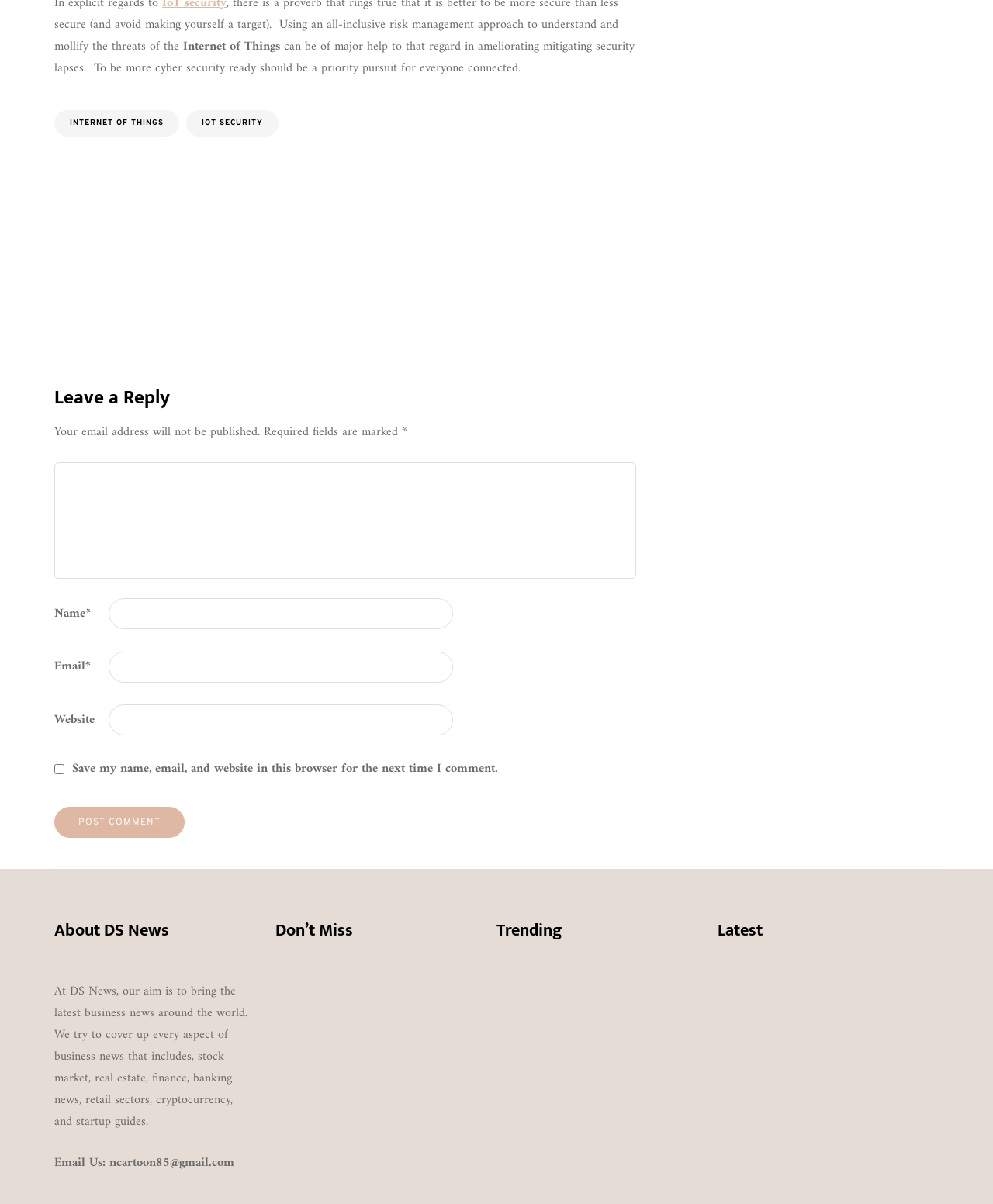Determine the bounding box coordinates of the clickable region to follow the instruction: "Click on the 'TECH' link under 'Don’t Miss'".

[0.277, 0.879, 0.323, 0.893]